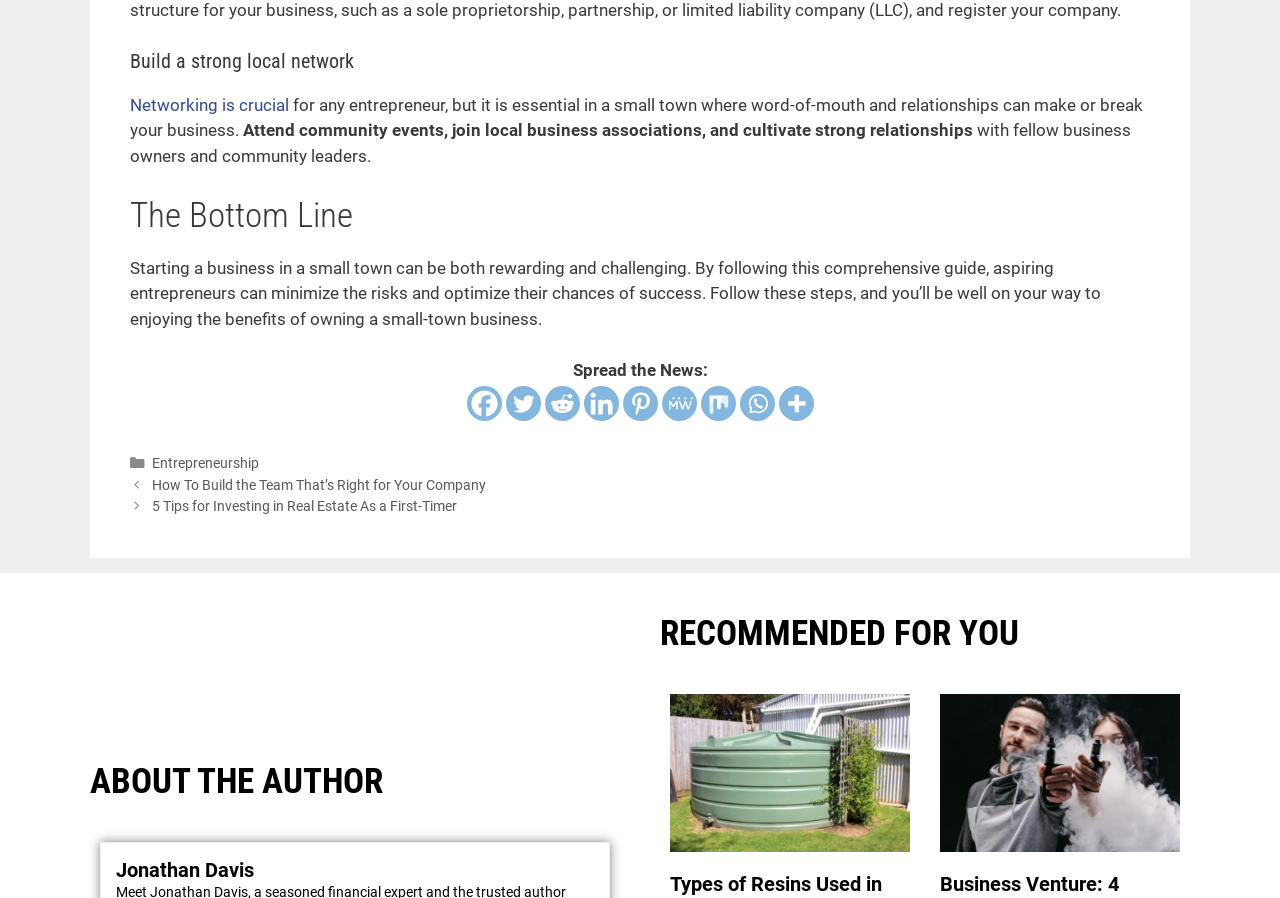Find the bounding box coordinates for the element described here: "title="More"".

[0.608, 0.43, 0.636, 0.469]